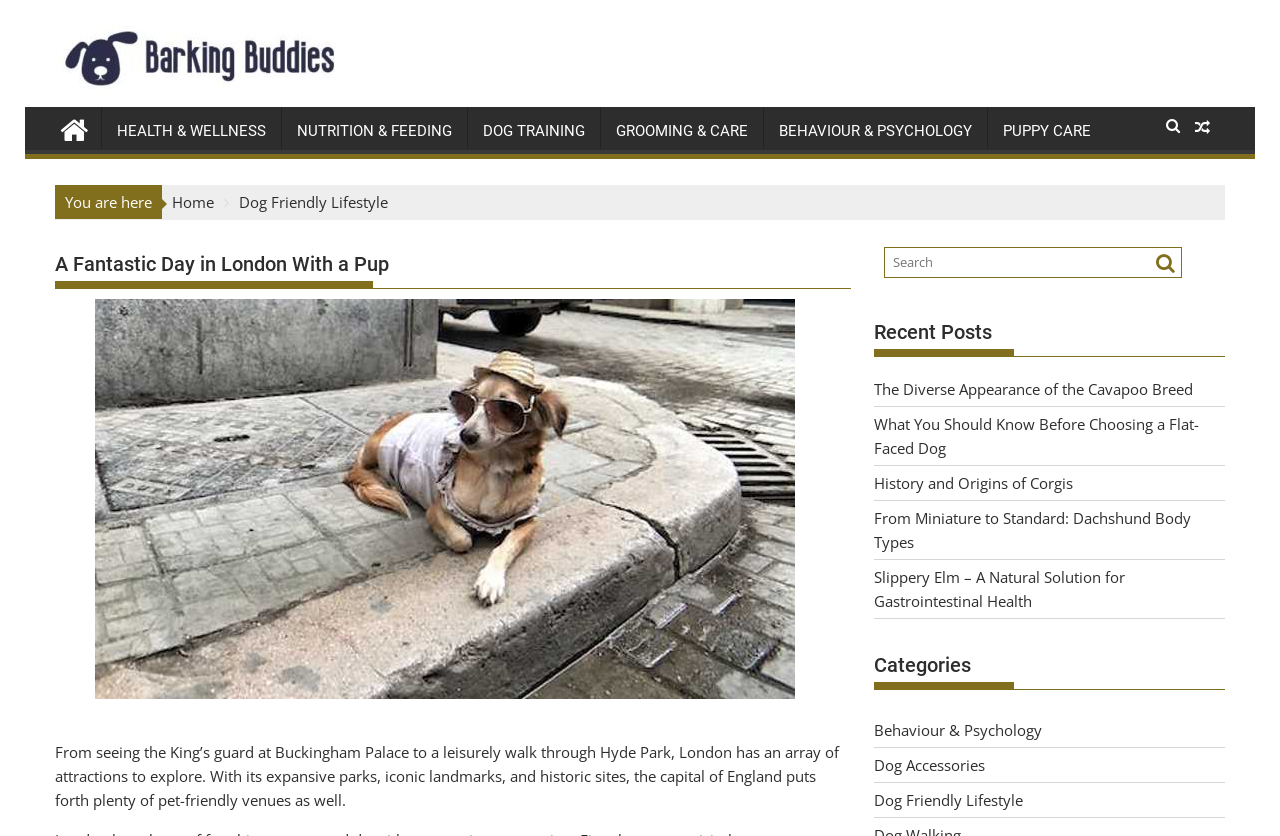What is the name of the website?
Please provide a single word or phrase as your answer based on the screenshot.

Barking Buddies